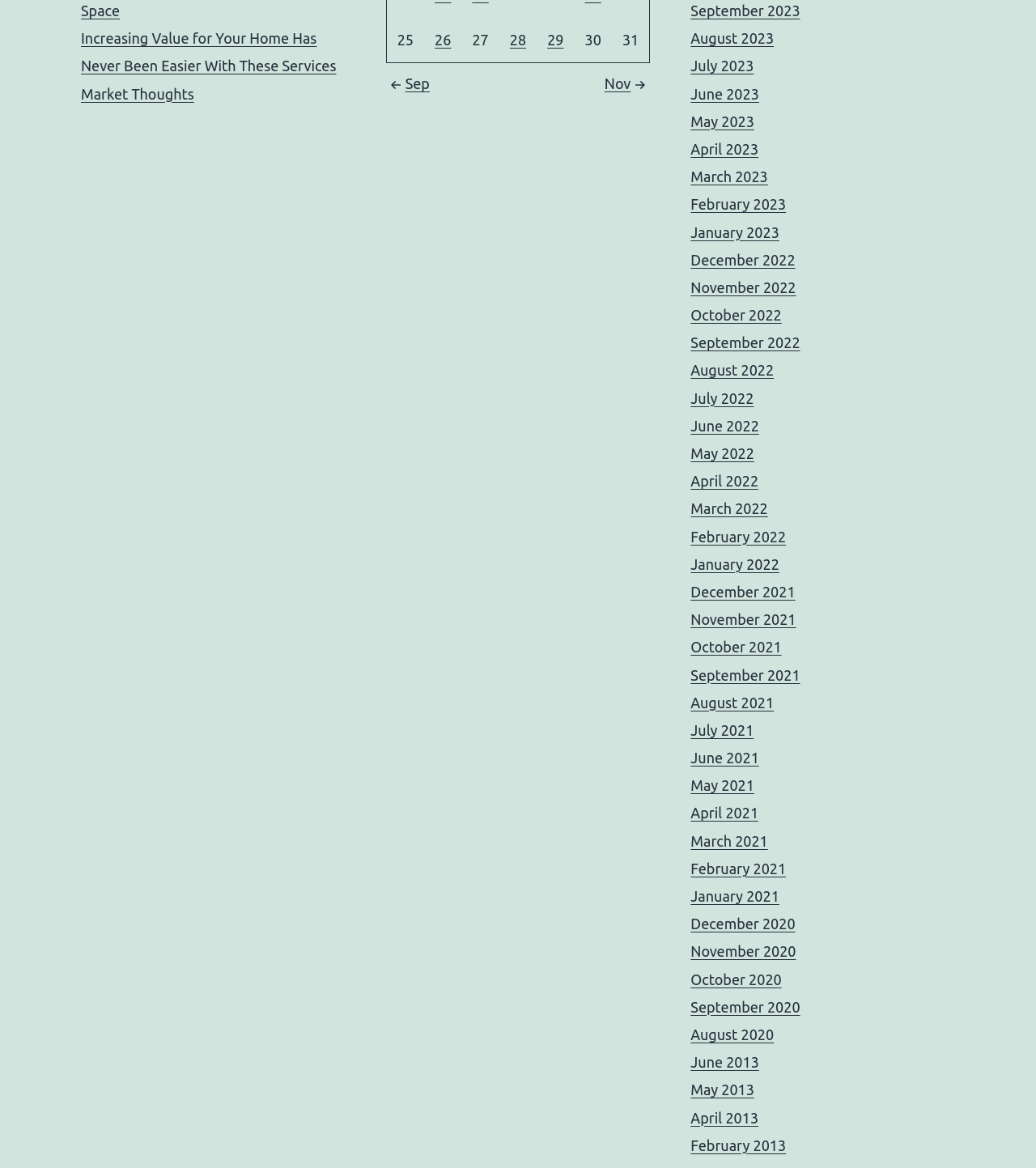Given the element description "November 2020", identify the bounding box of the corresponding UI element.

[0.667, 0.808, 0.768, 0.821]